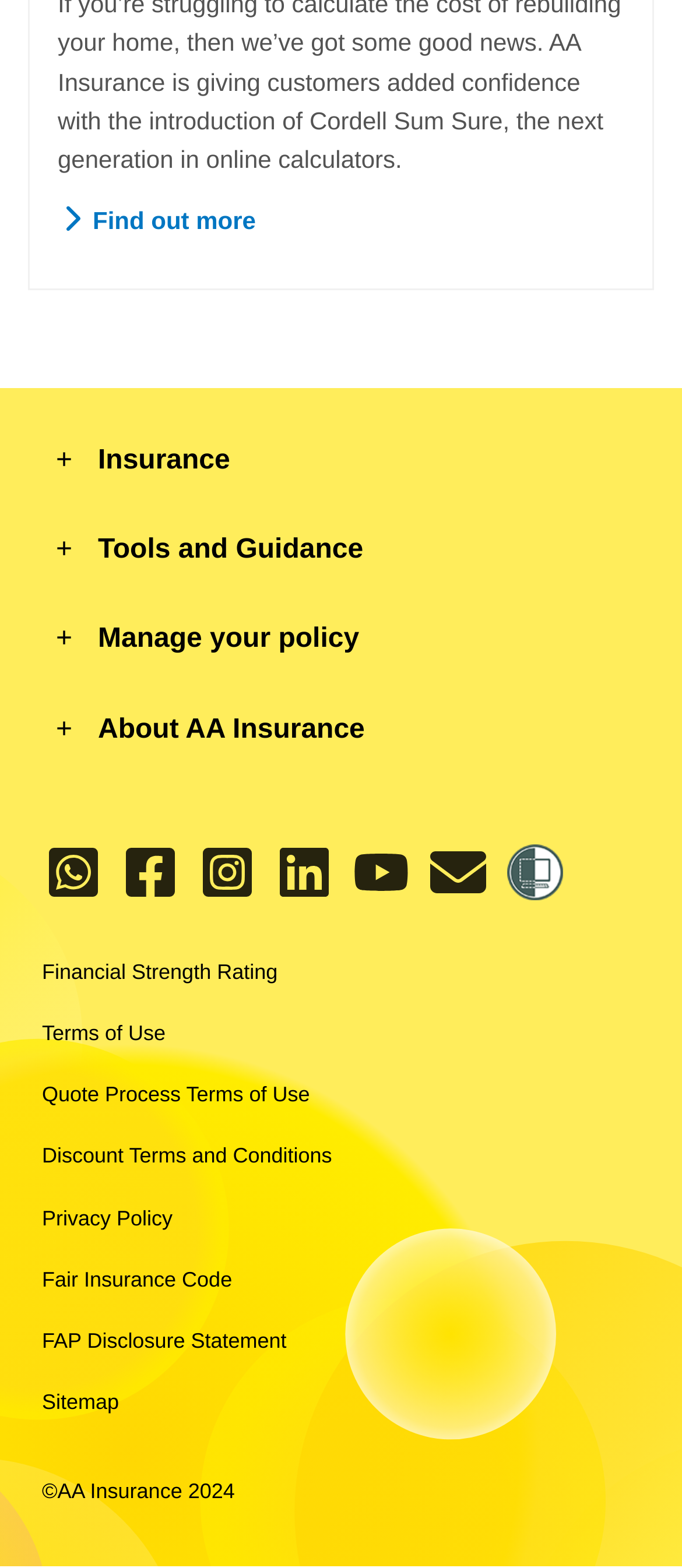Ascertain the bounding box coordinates for the UI element detailed here: "Quote Process Terms of Use". The coordinates should be provided as [left, top, right, bottom] with each value being a float between 0 and 1.

[0.062, 0.688, 0.938, 0.709]